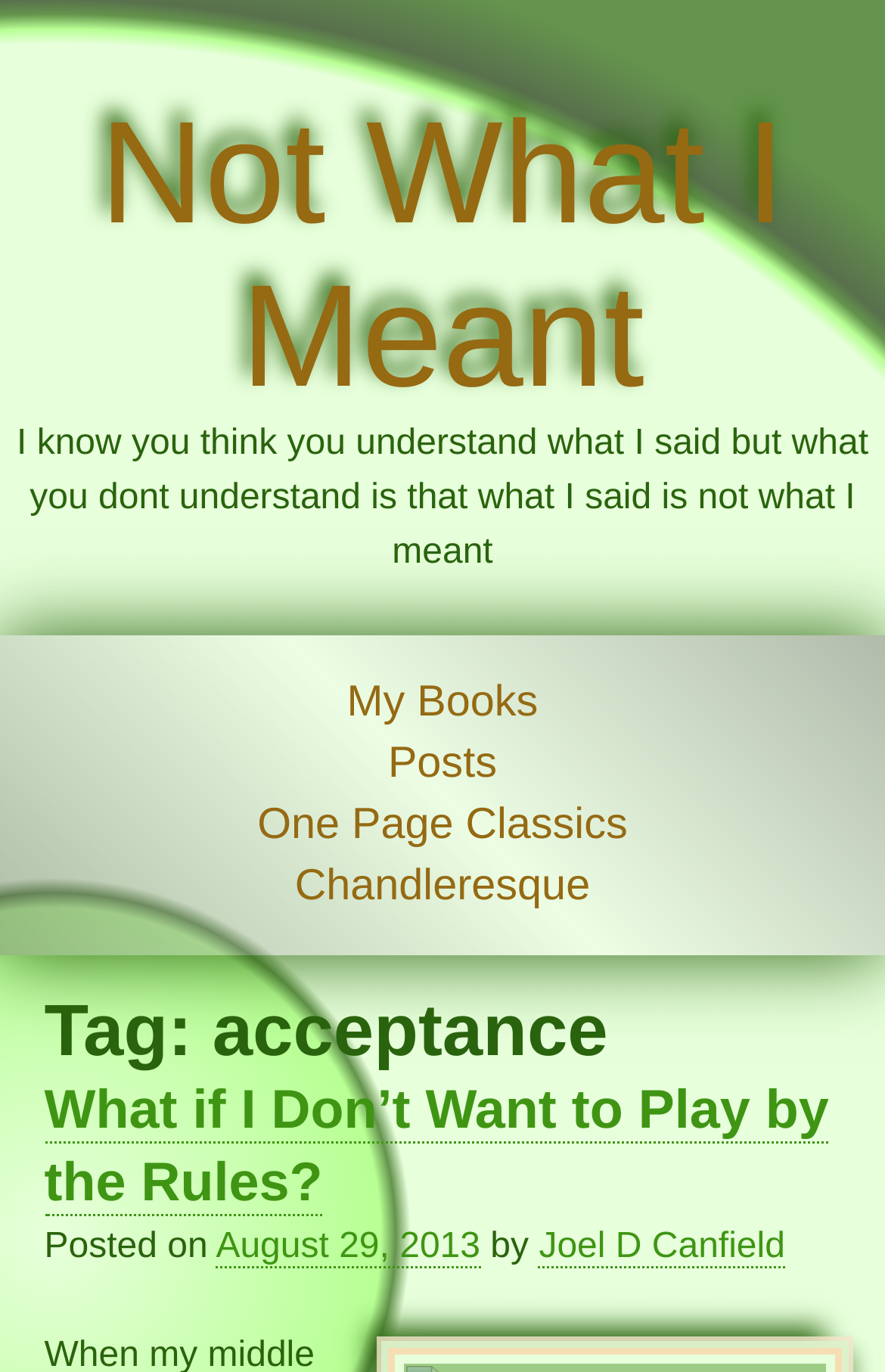Using the information in the image, give a comprehensive answer to the question: 
How many headings are in the first post?

I counted the headings in the first post and found that there are 2 headings, which are 'Tag: acceptance' and 'What if I Don’t Want to Play by the Rules?'.